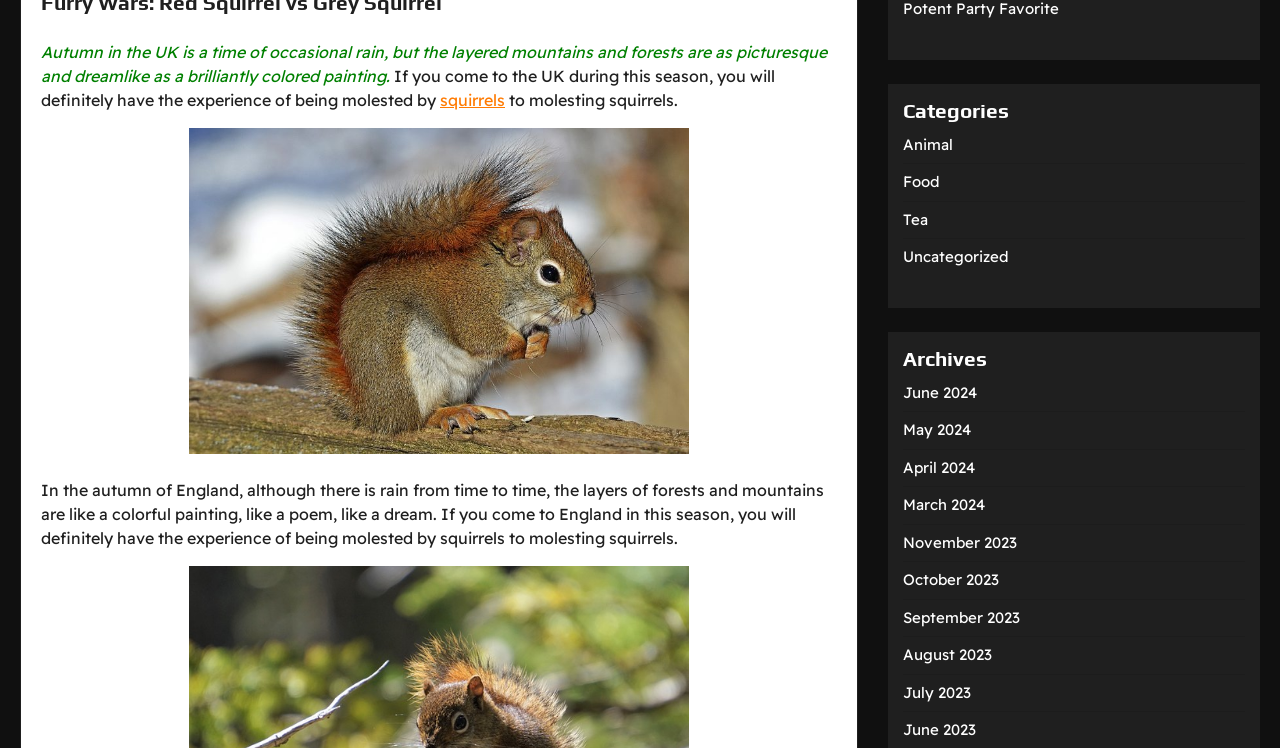Given the element description, predict the bounding box coordinates in the format (top-left x, top-left y, bottom-right x, bottom-right y), using floating point numbers between 0 and 1: Tea

[0.705, 0.28, 0.725, 0.306]